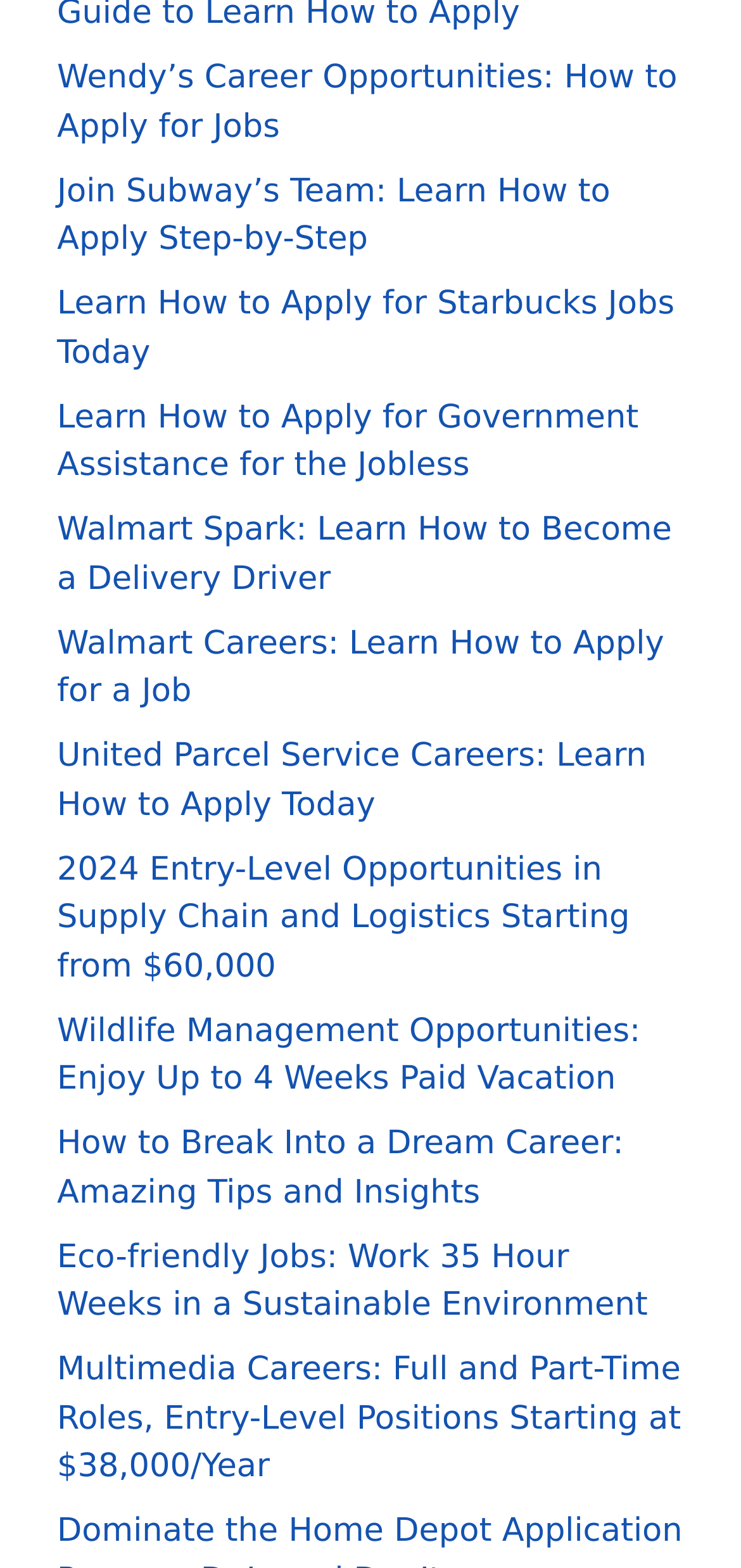Specify the bounding box coordinates of the area to click in order to follow the given instruction: "Apply for a job at Wendy's."

[0.077, 0.038, 0.914, 0.093]